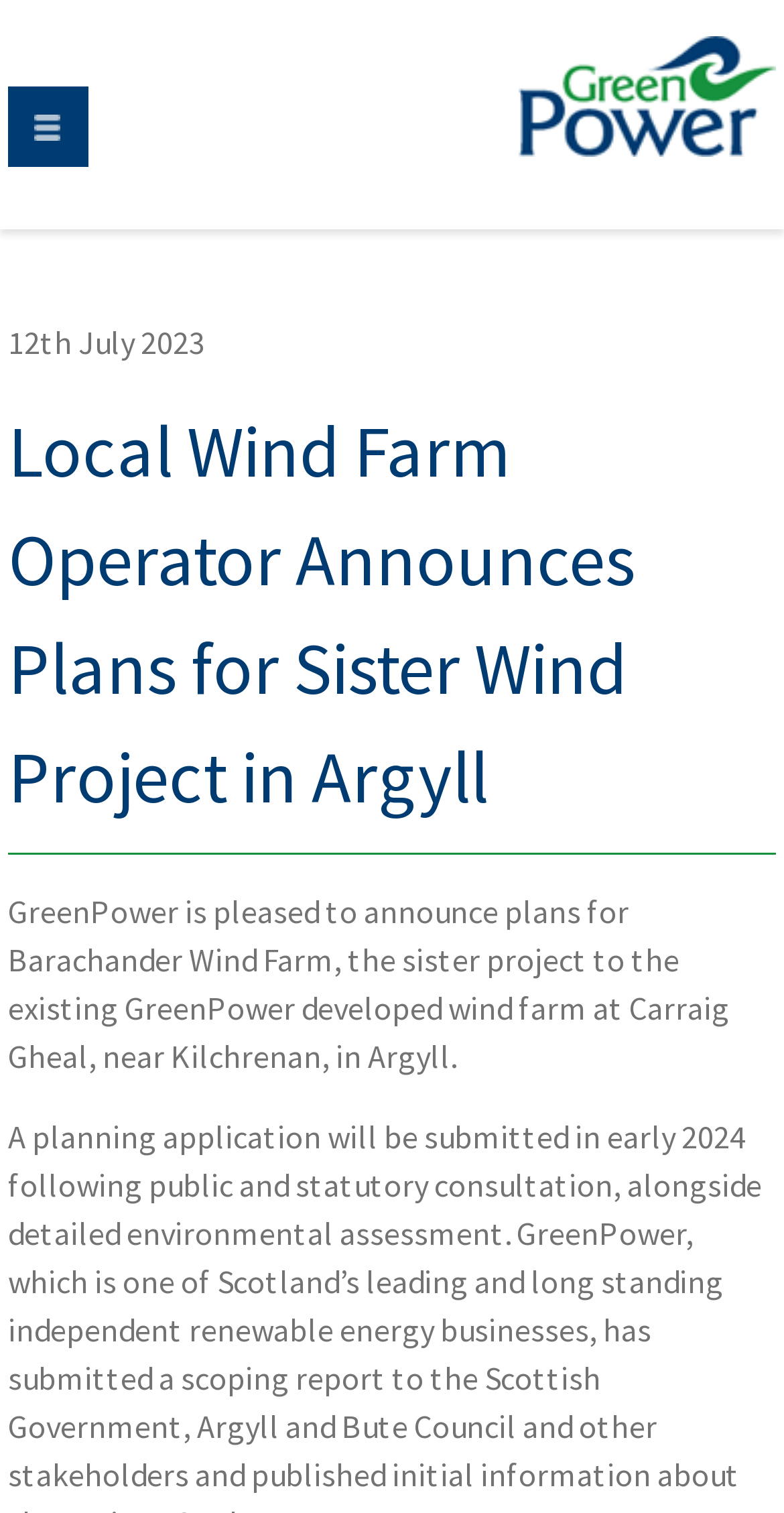Identify and provide the main heading of the webpage.

Local Wind Farm Operator Announces Plans for Sister Wind Project in Argyll